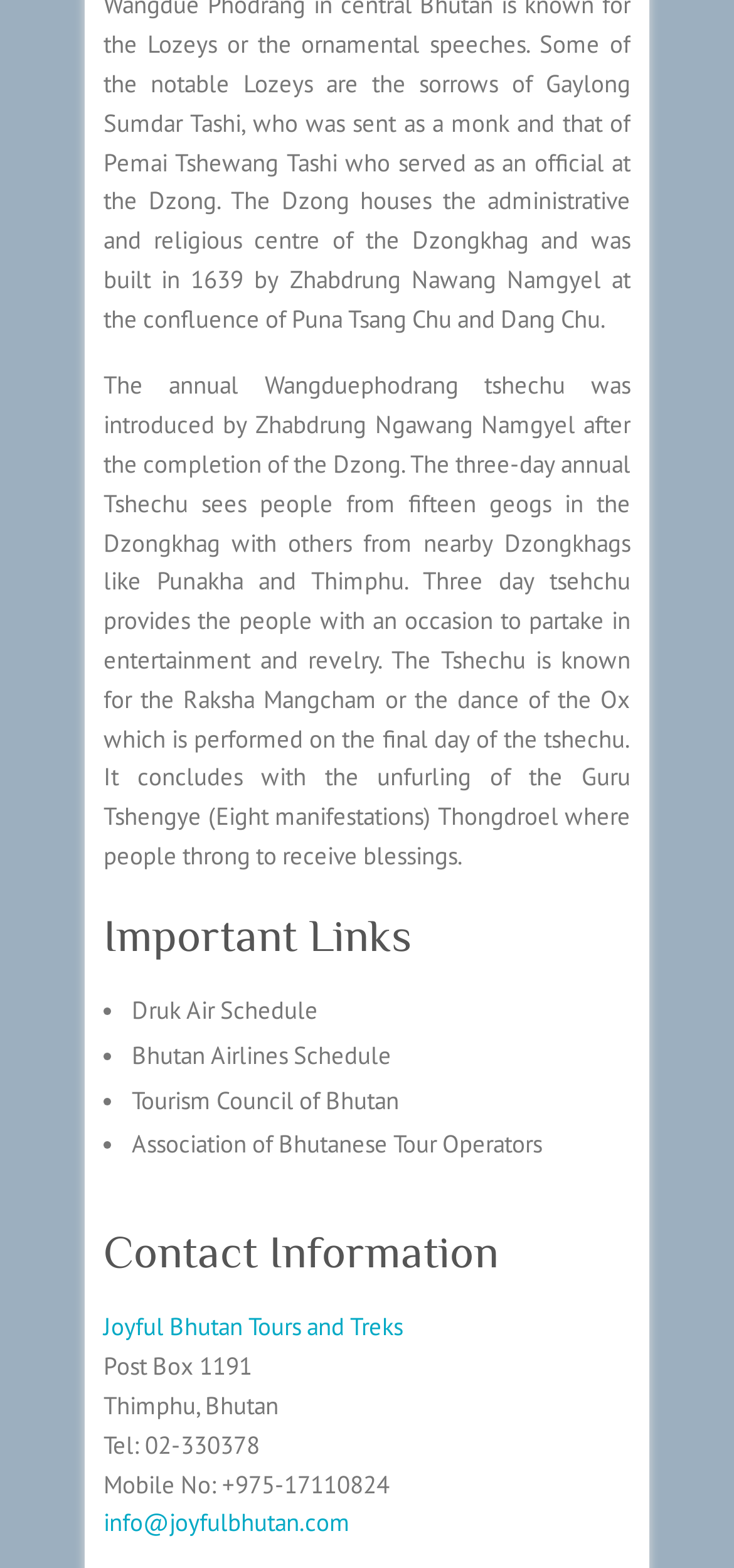Predict the bounding box coordinates for the UI element described as: "Joyful Bhutan Tours and Treks". The coordinates should be four float numbers between 0 and 1, presented as [left, top, right, bottom].

[0.141, 0.836, 0.549, 0.857]